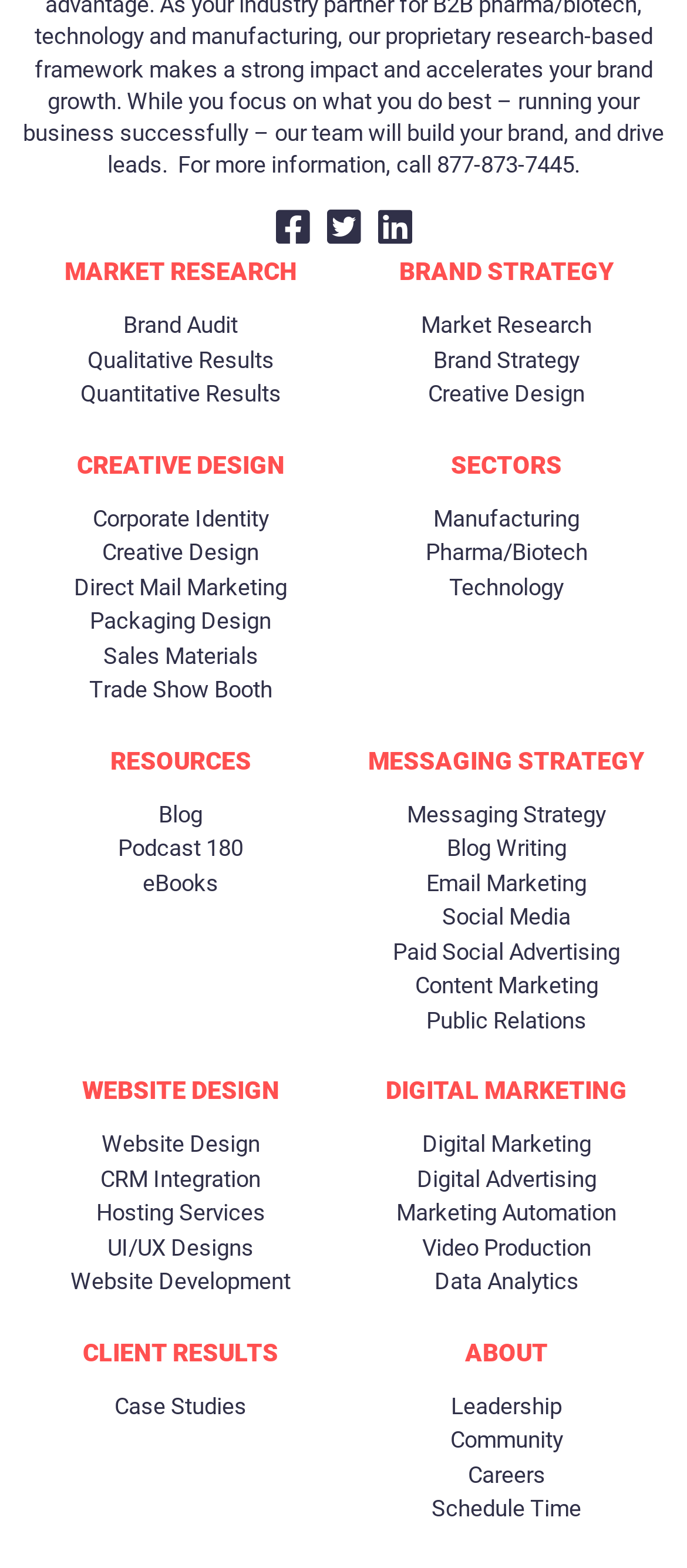Pinpoint the bounding box coordinates of the clickable element to carry out the following instruction: "Read Blog."

[0.231, 0.509, 0.295, 0.531]